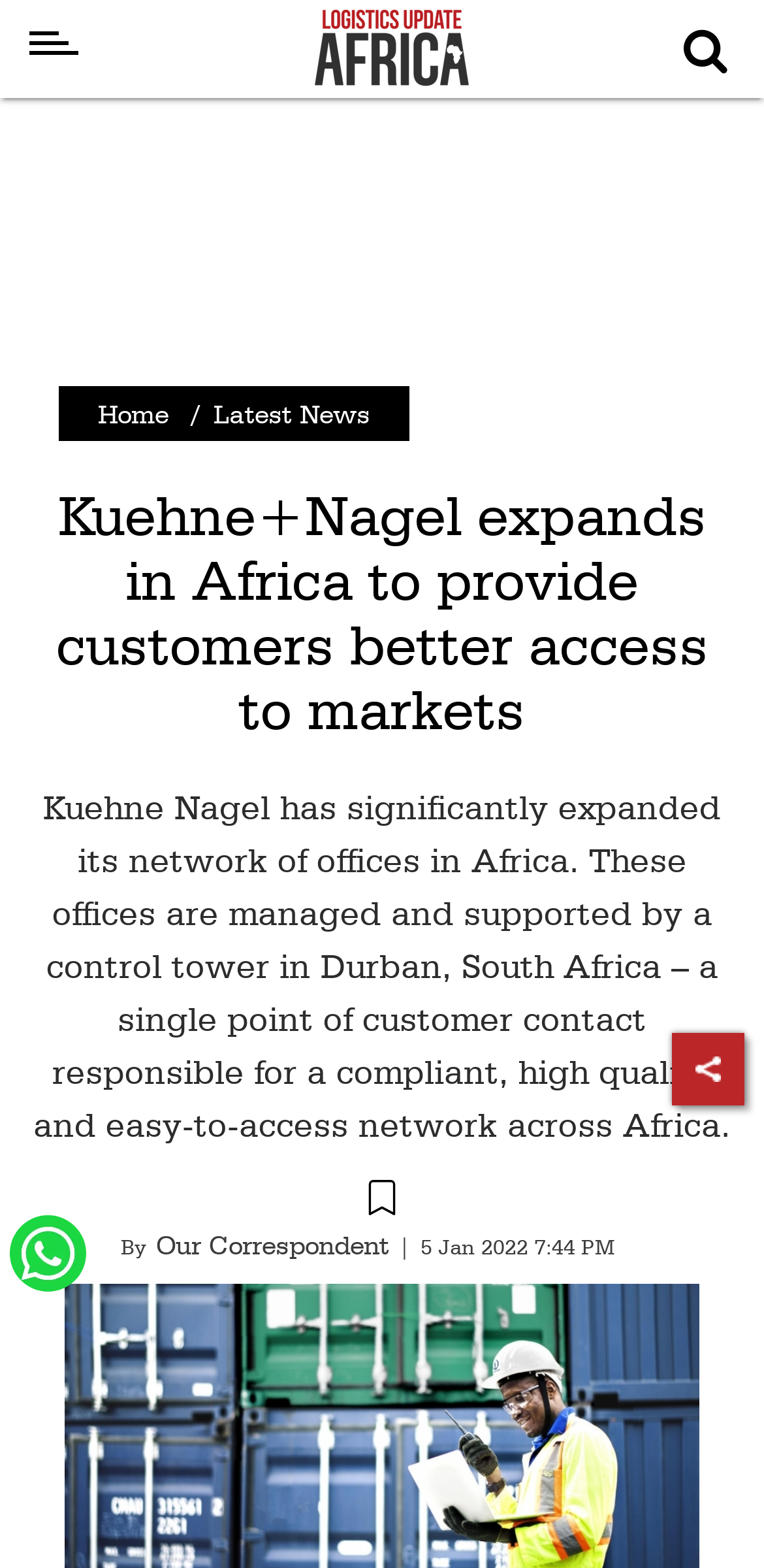Locate the bounding box coordinates of the clickable area to execute the instruction: "Read about Logistics Update Africa". Provide the coordinates as four float numbers between 0 and 1, represented as [left, top, right, bottom].

[0.167, 0.0, 0.859, 0.062]